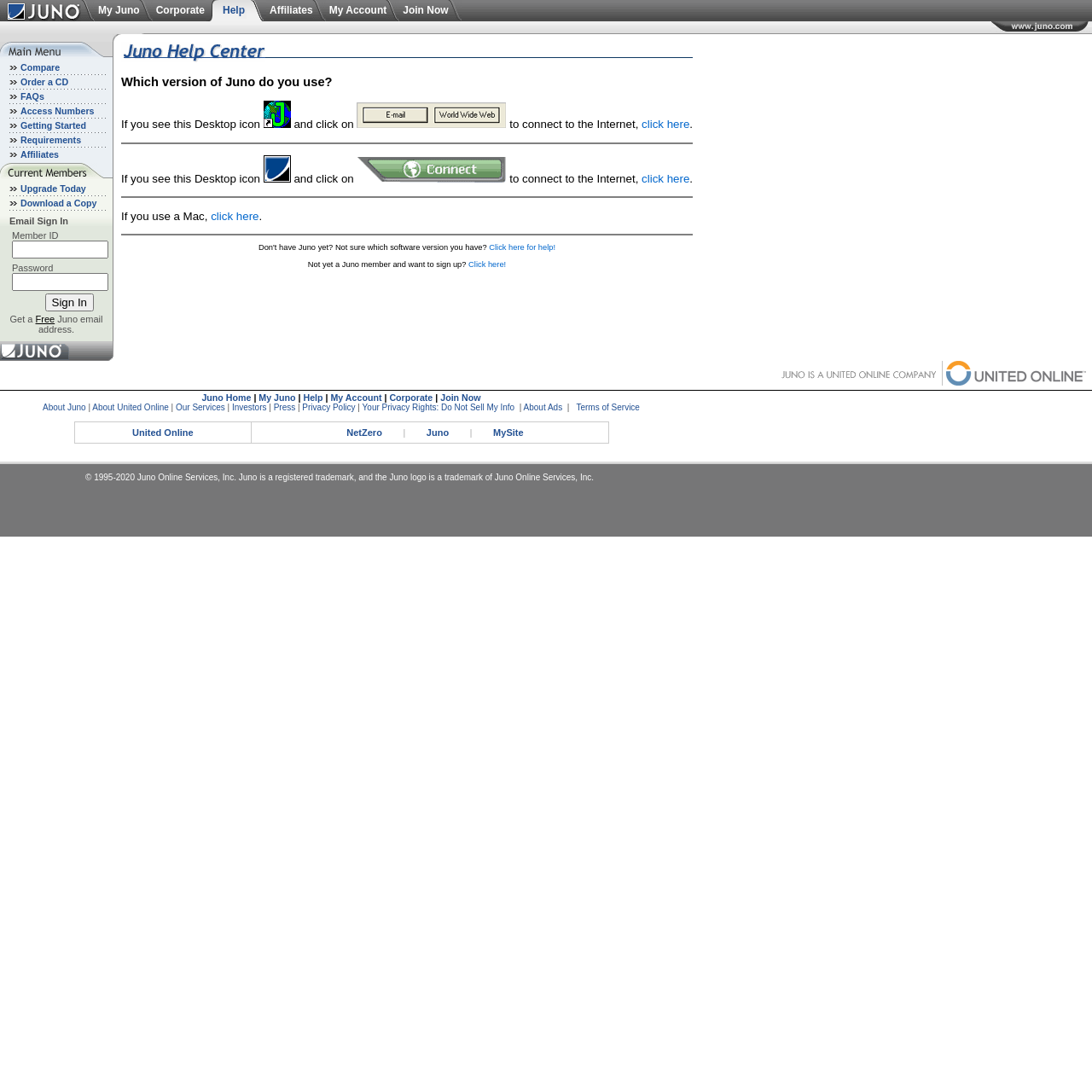Using the element description Order a CD, predict the bounding box coordinates for the UI element. Provide the coordinates in (top-left x, top-left y, bottom-right x, bottom-right y) format with values ranging from 0 to 1.

[0.019, 0.07, 0.063, 0.08]